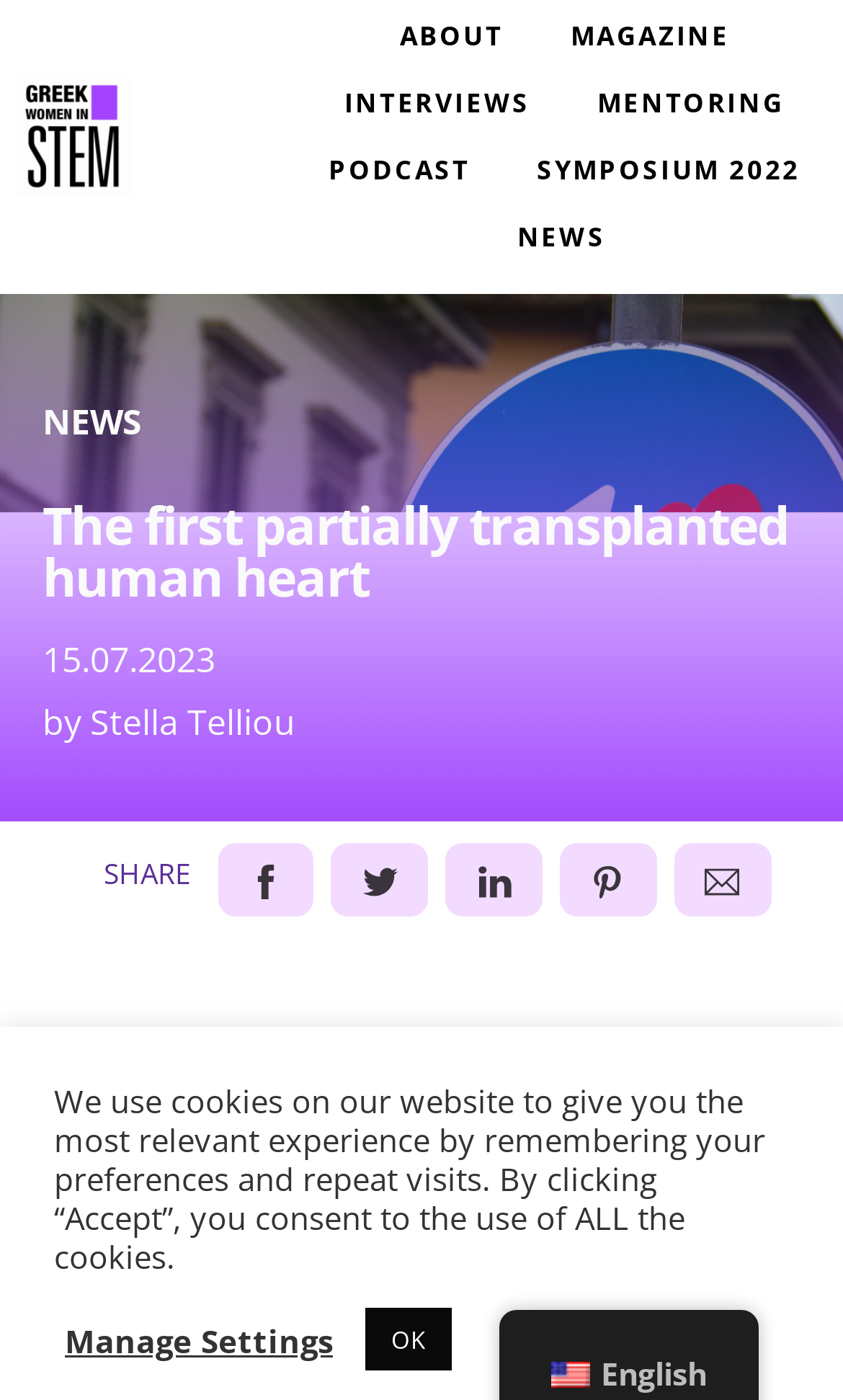Ascertain the bounding box coordinates for the UI element detailed here: "OK". The coordinates should be provided as [left, top, right, bottom] with each value being a float between 0 and 1.

[0.433, 0.934, 0.536, 0.979]